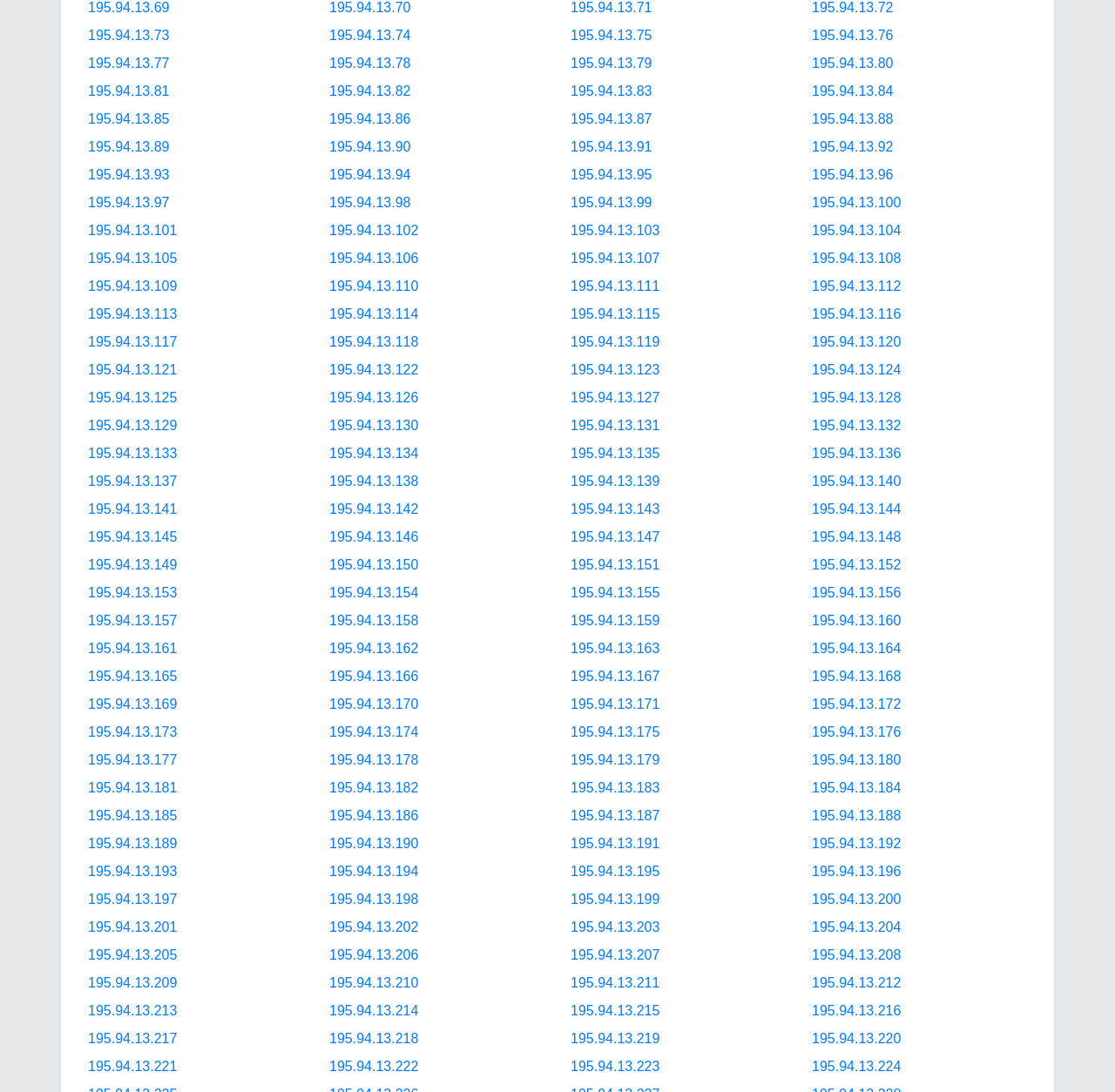Can you find the bounding box coordinates for the element that needs to be clicked to execute this instruction: "click the link '195.94.13.73'"? The coordinates should be given as four float numbers between 0 and 1, i.e., [left, top, right, bottom].

[0.079, 0.026, 0.152, 0.039]